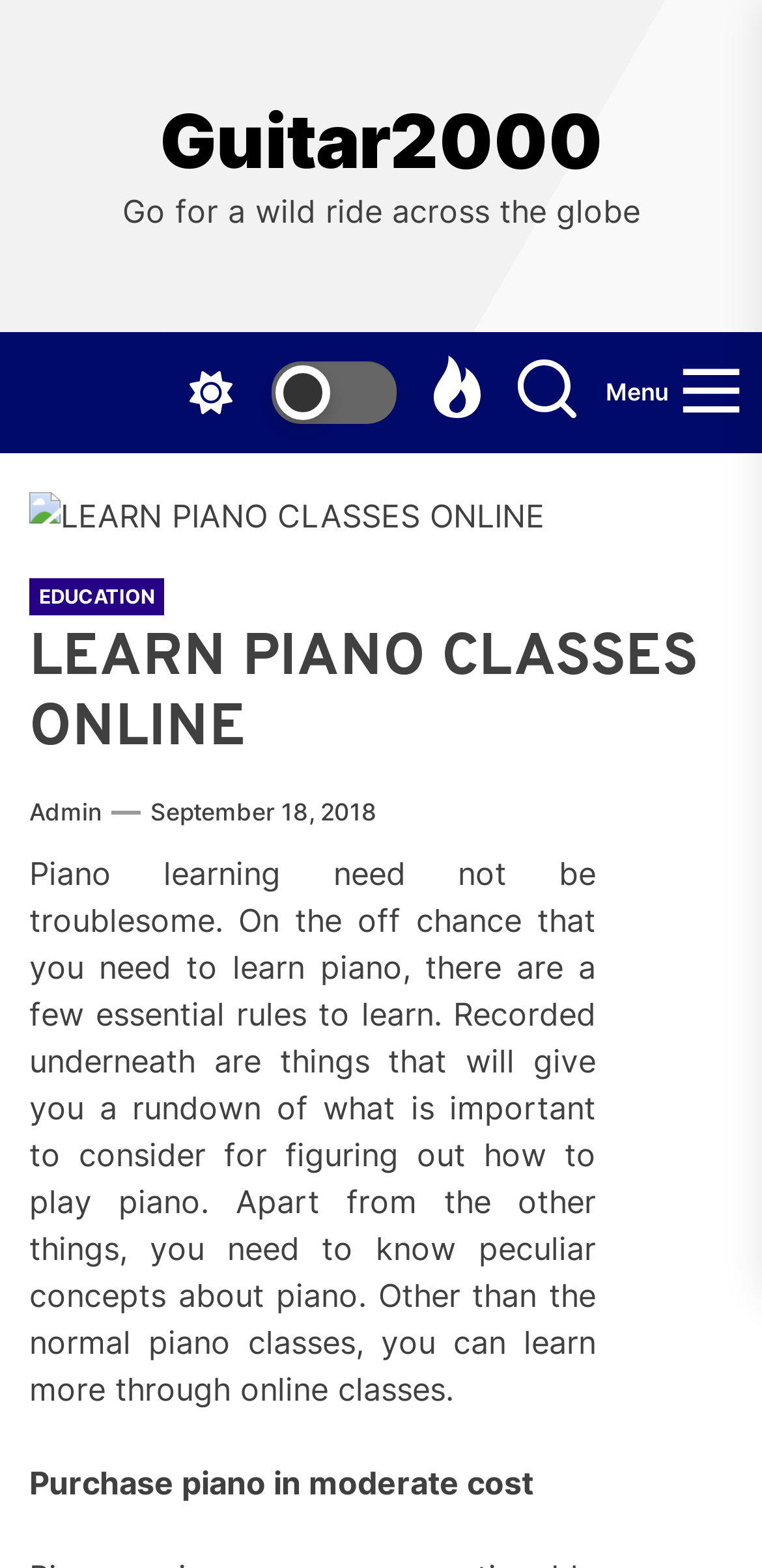Using the webpage screenshot, locate the HTML element that fits the following description and provide its bounding box: "admin".

[0.038, 0.507, 0.133, 0.529]